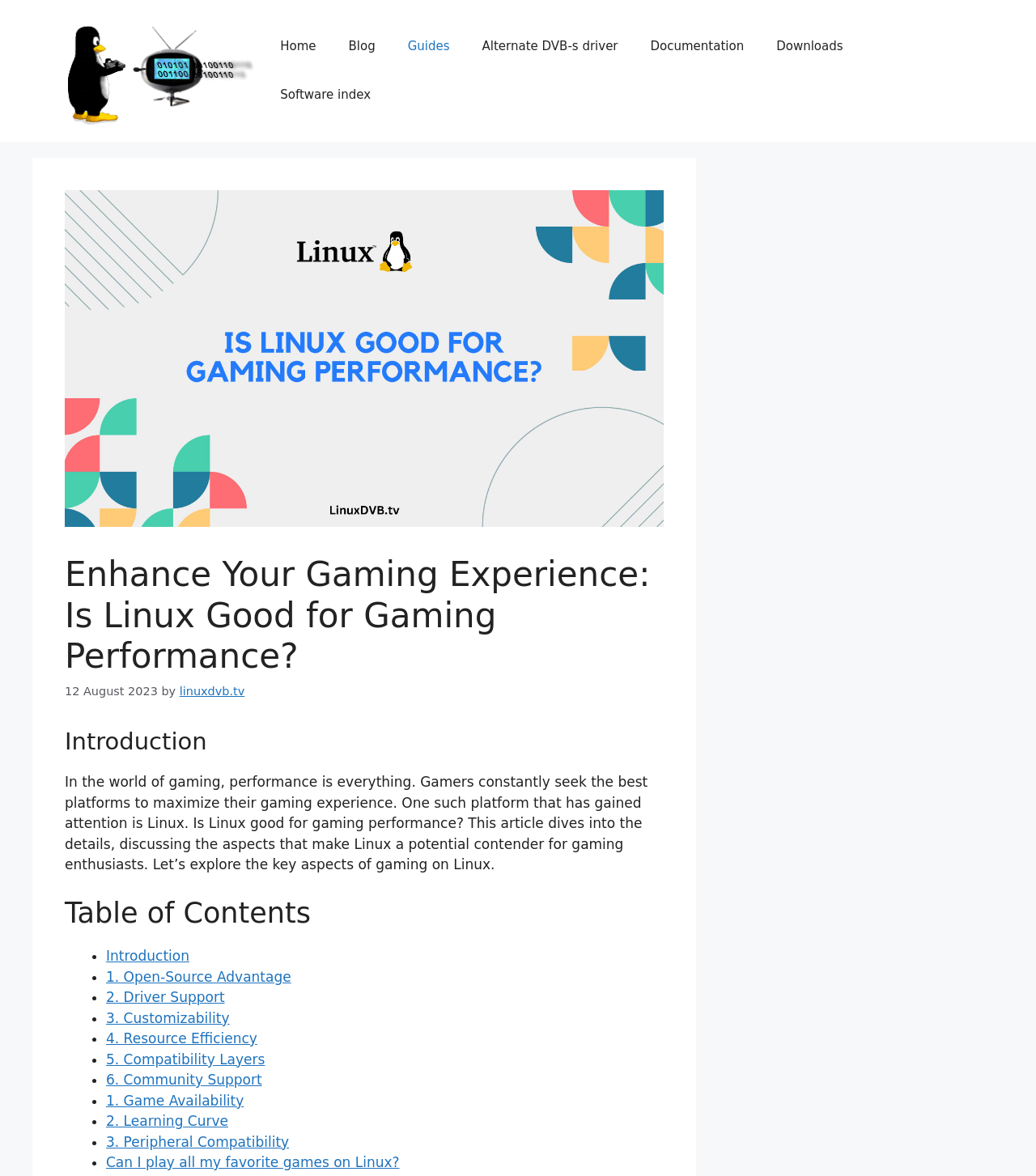Use the information in the screenshot to answer the question comprehensively: How many sections are listed in the Table of Contents?

I counted the number of list marker elements in the Table of Contents section, which indicates 9 sections listed.